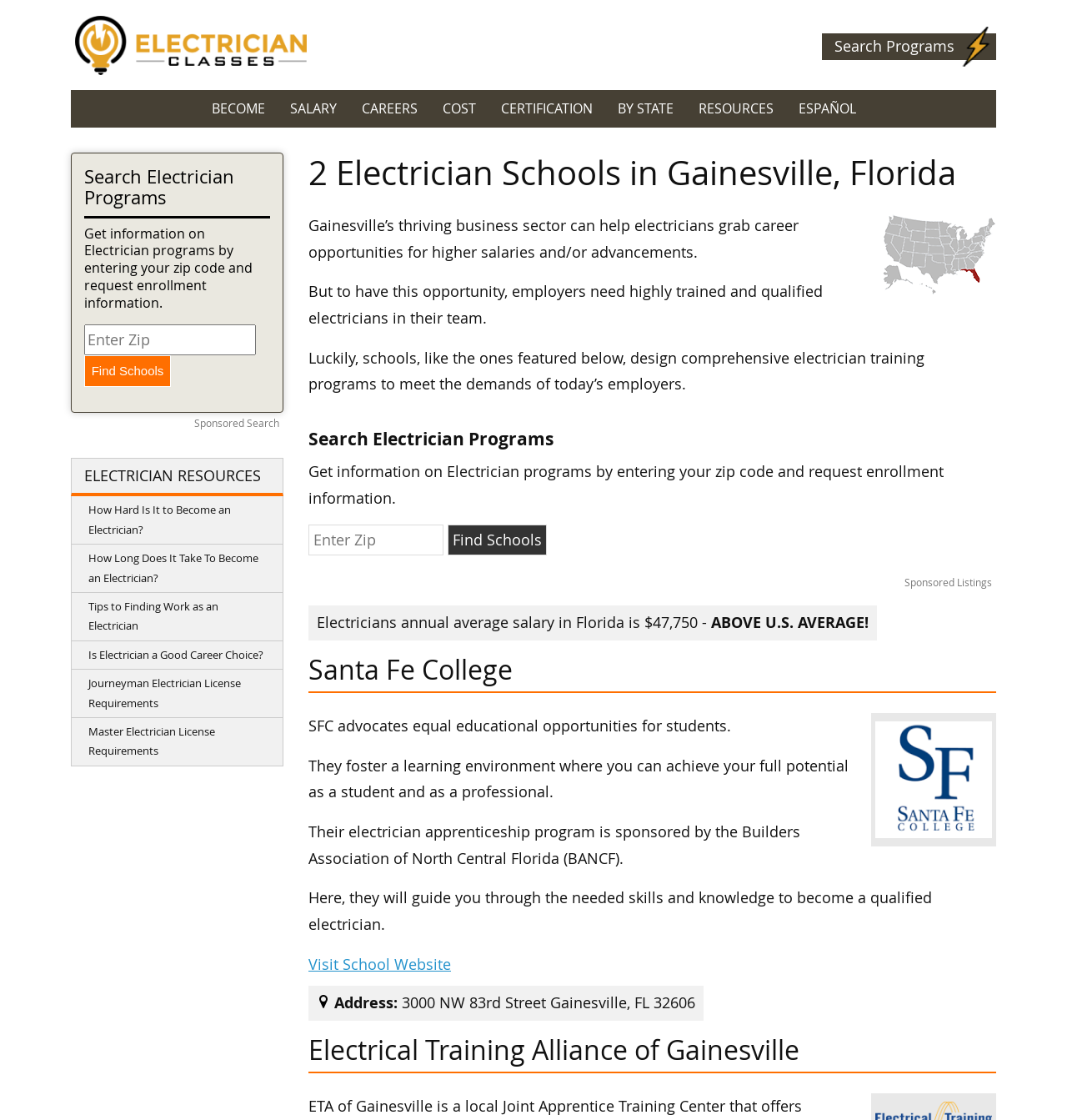Could you provide the bounding box coordinates for the portion of the screen to click to complete this instruction: "Search Programs"?

[0.77, 0.03, 0.934, 0.053]